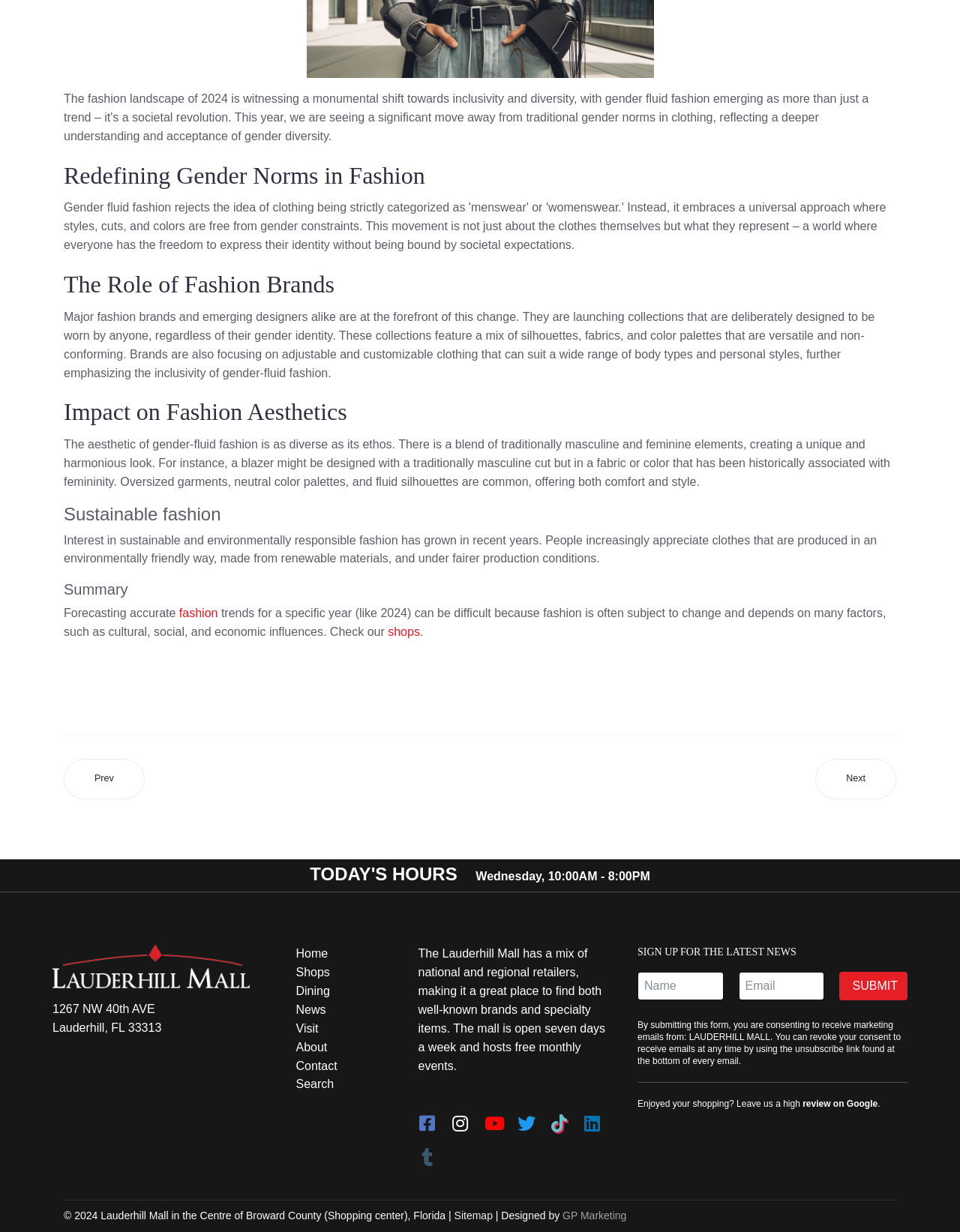Find and indicate the bounding box coordinates of the region you should select to follow the given instruction: "Contact us".

None